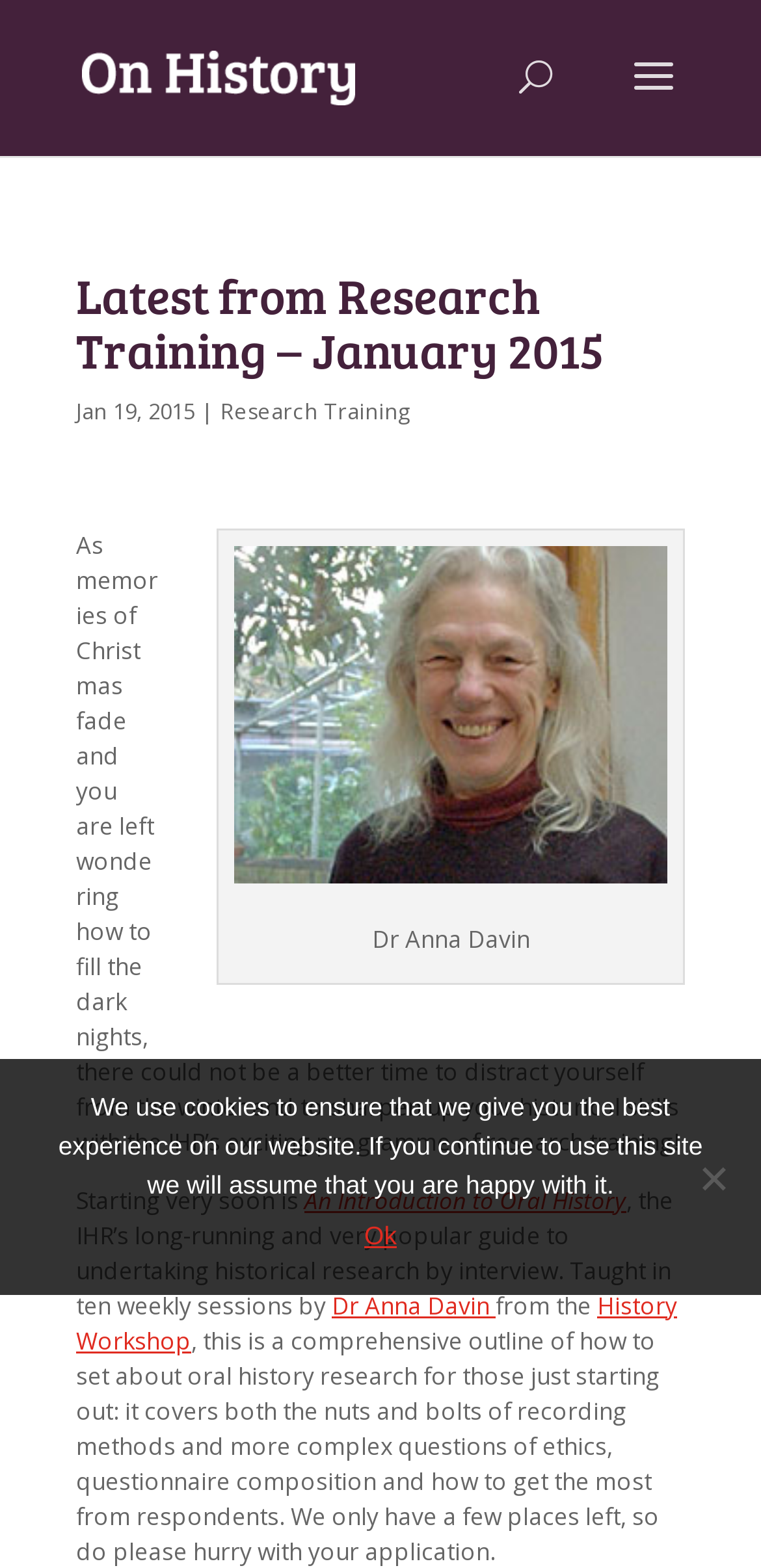What is the topic of the 'History Workshop'?
Please provide a single word or phrase in response based on the screenshot.

Oral History Research